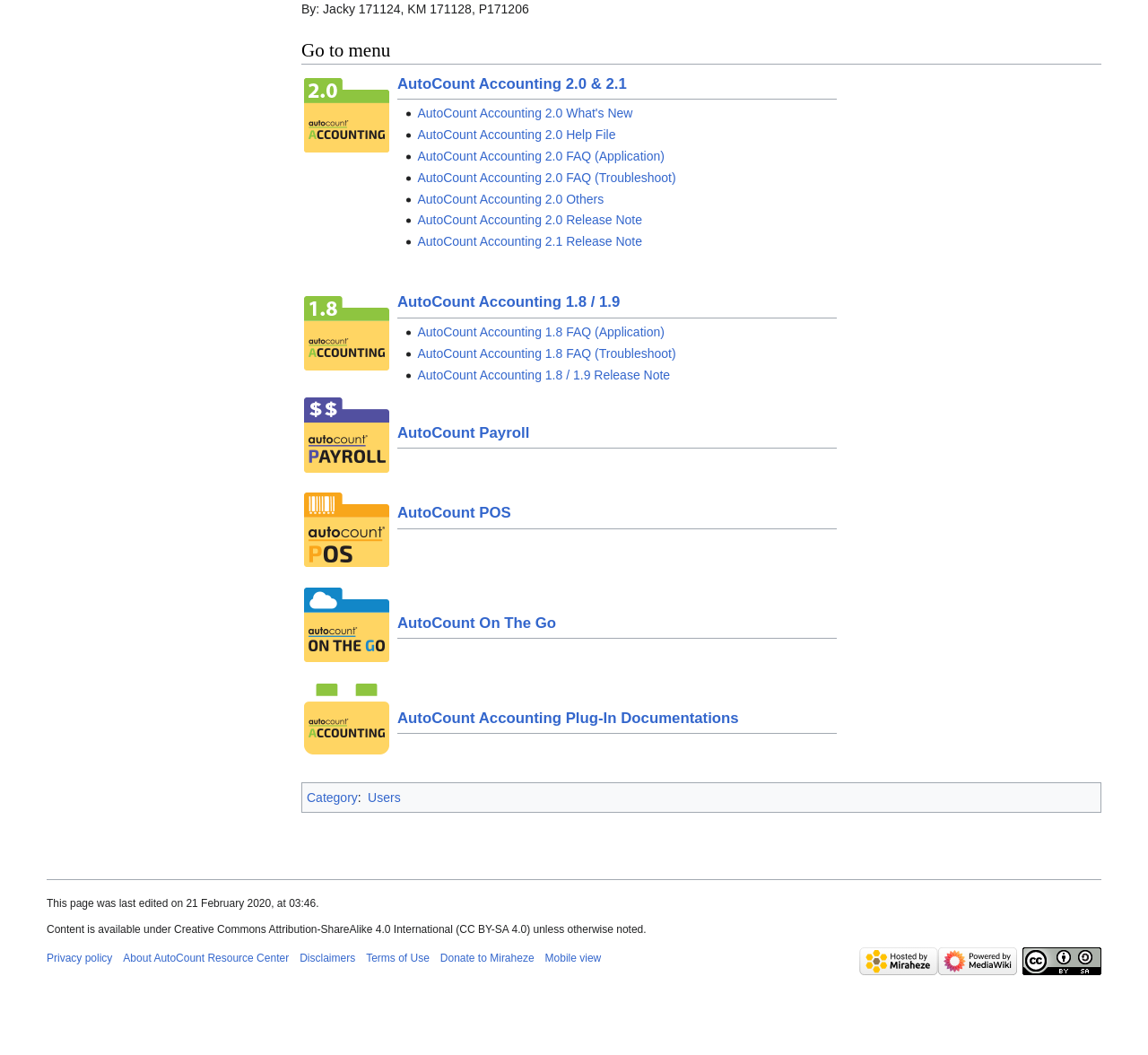How many links are there in the content info section?
Can you offer a detailed and complete answer to this question?

I counted the number of link elements in the content info section, which are 'Privacy policy', 'About AutoCount Resource Center', 'Disclaimers', and 'Terms of Use', hence the answer is 4.